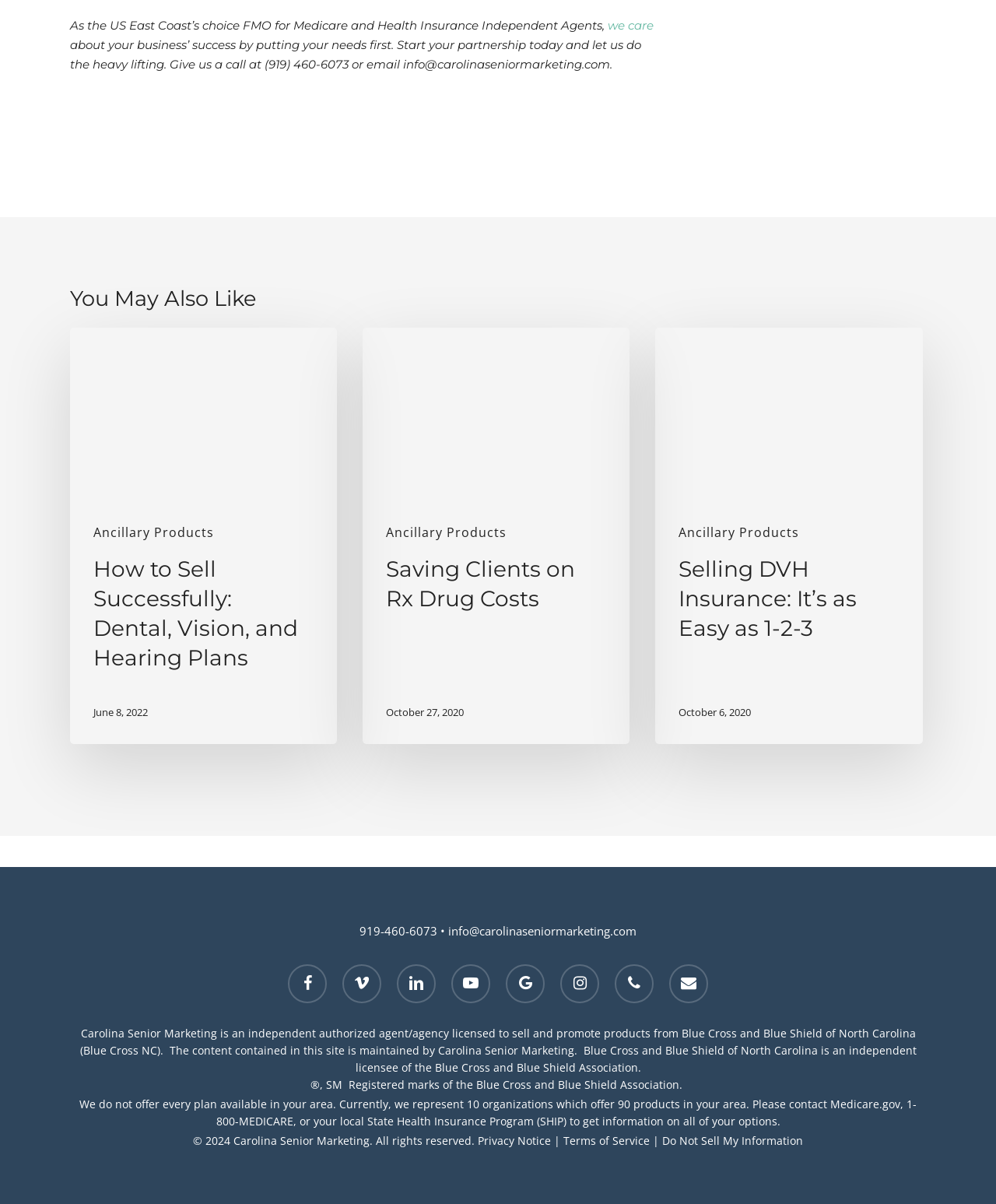Can you determine the bounding box coordinates of the area that needs to be clicked to fulfill the following instruction: "Click 'we care'"?

[0.61, 0.014, 0.656, 0.027]